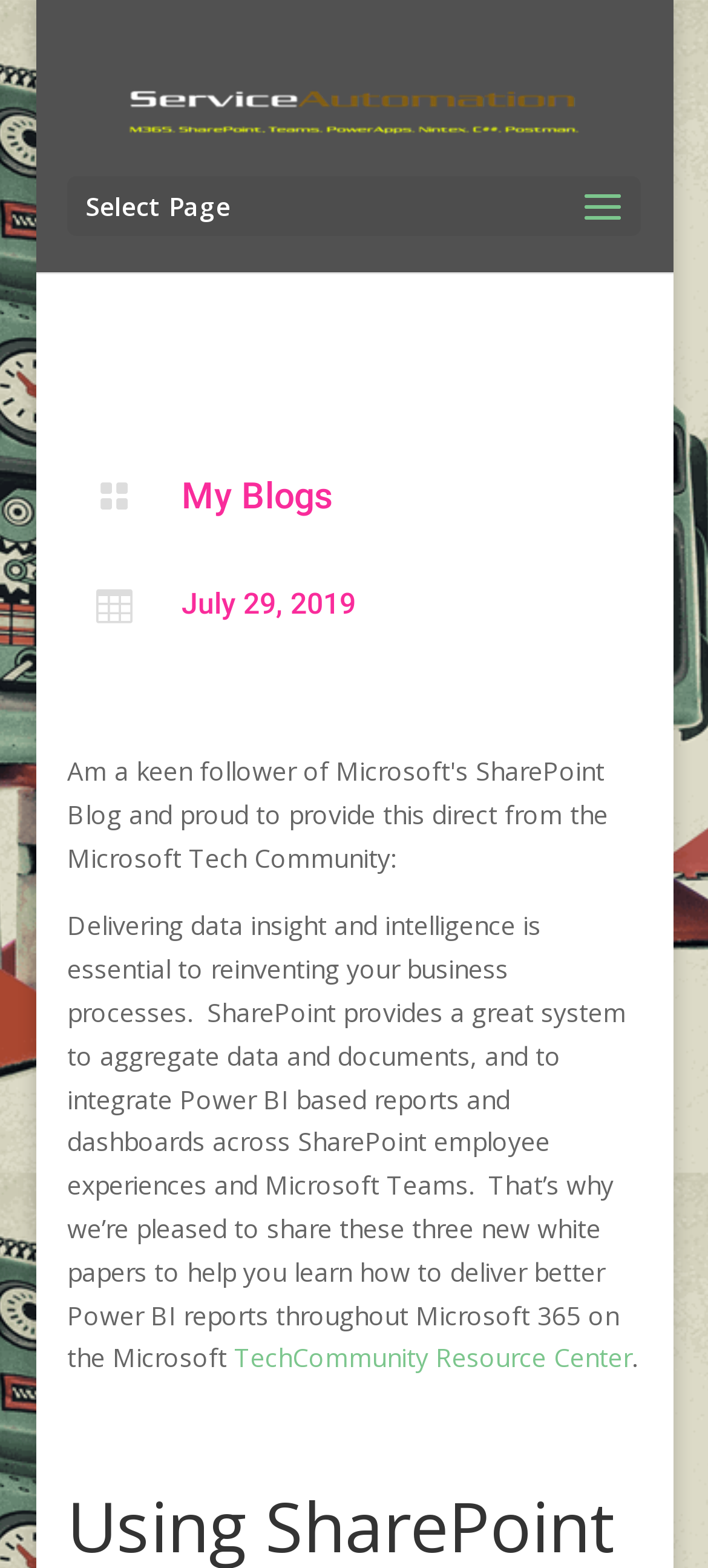Produce an elaborate caption capturing the essence of the webpage.

The webpage appears to be a blog post or article focused on data visualization and reporting in Microsoft 365. At the top, there is a prominent link with an accompanying image, both bearing the same text as the meta description. 

Below this, there is a section with a "Select Page" label, followed by a table with two columns. The left column contains icons, while the right column has headings. The first heading is "My Blogs" with a link, and the second is a date, "July 29, 2019". 

The main content of the page is a block of text that discusses the importance of delivering data insights and intelligence in business processes. It highlights SharePoint's capabilities in aggregating data and integrating Power BI reports and dashboards. The text also mentions three new white papers that can help users learn how to deliver better Power BI reports throughout Microsoft 365. 

At the bottom of the page, there is a link to the "TechCommunity Resource Center". Overall, the page has a simple layout with a focus on presenting information and resources related to data visualization and reporting in Microsoft 365.